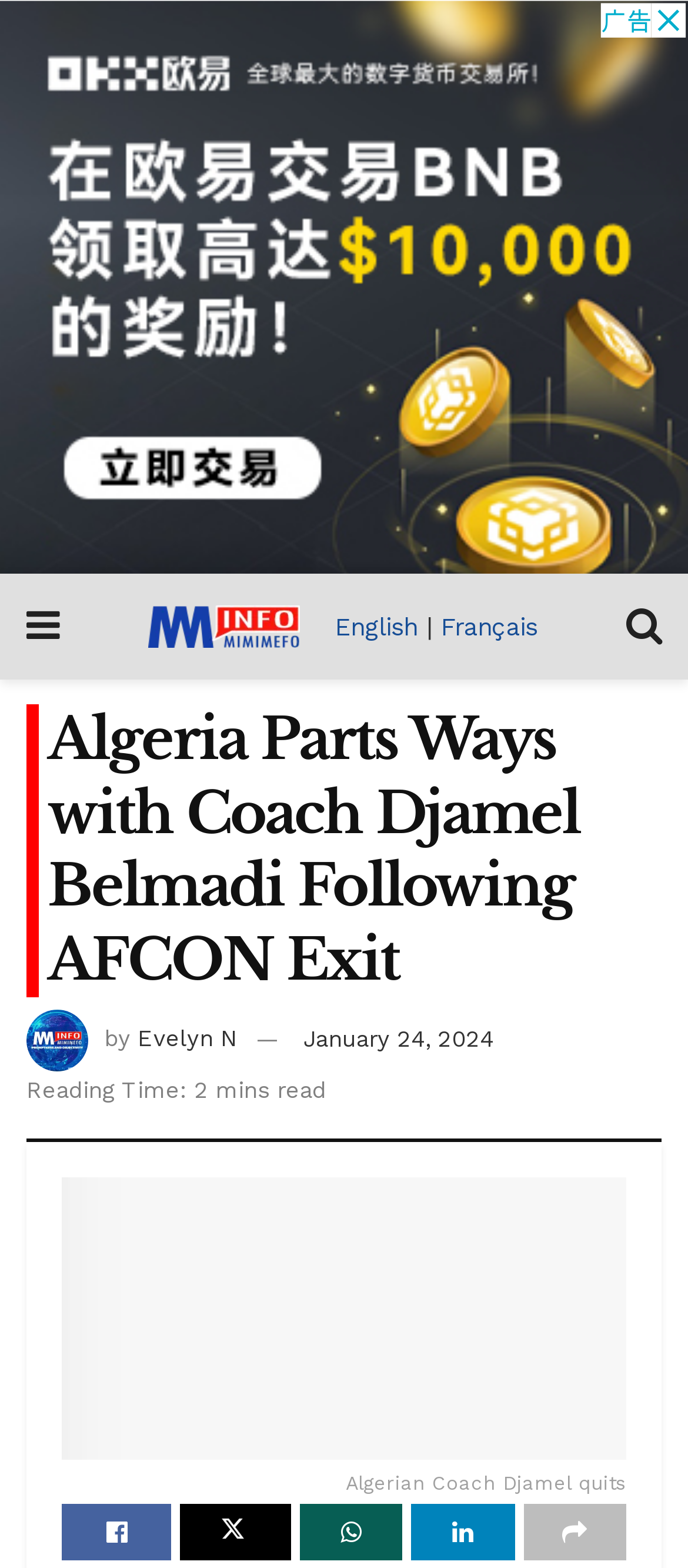Provide a thorough and detailed response to the question by examining the image: 
What is the date of the article?

I found the date of the article by looking at the link element with the text 'January 24, 2024' which is located below the author's name, indicating the date the article was published.